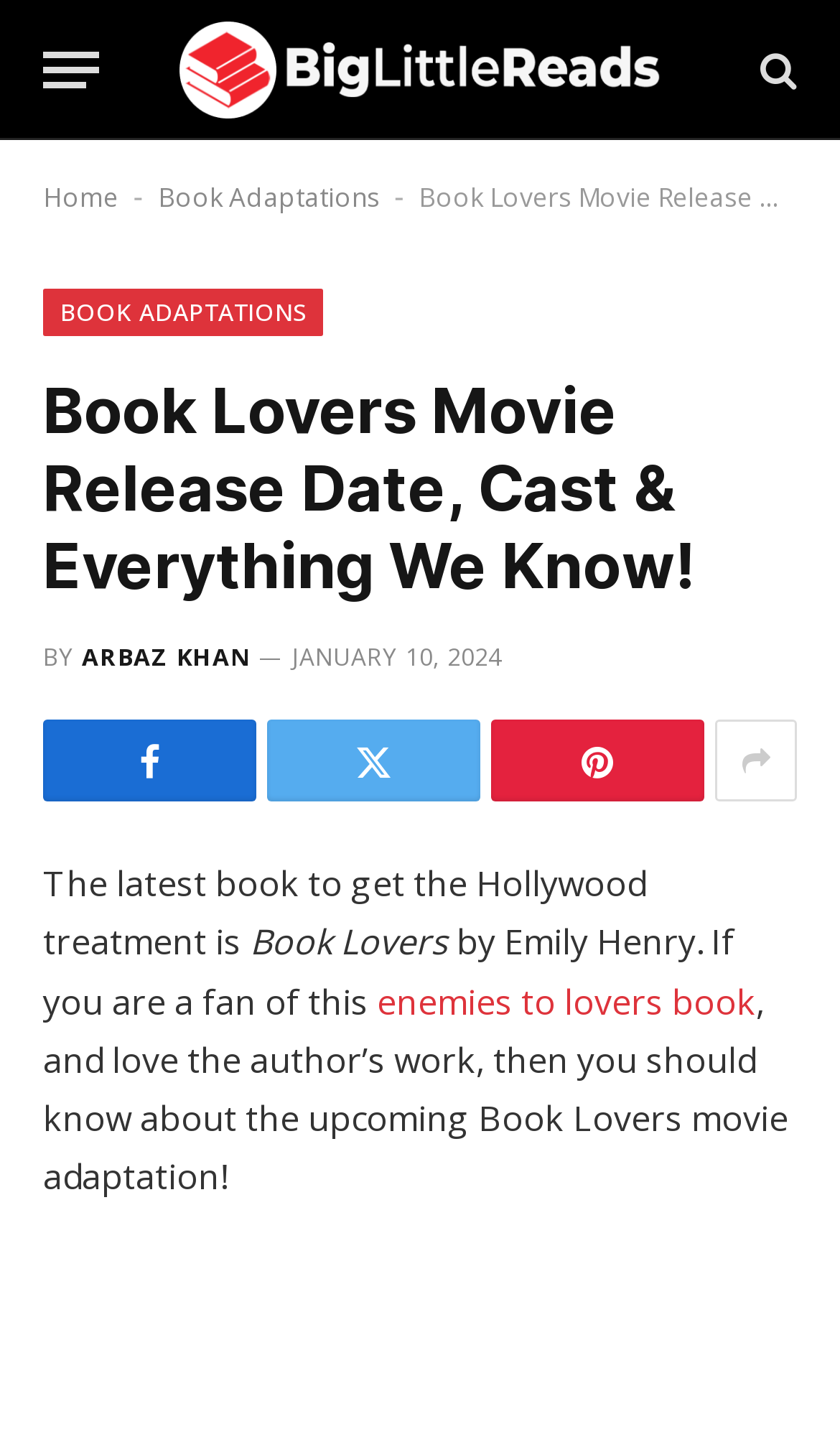Offer a thorough description of the webpage.

The webpage is about the movie adaptation of Emily Henry's book "Book Lovers". At the top left corner, there is a menu button and a link to "BigLittleReads" with an accompanying image. To the right of the image, there is a search icon. Below the image, there are links to "Home" and "Book Adaptations", separated by a hyphen.

The main heading "Book Lovers Movie Release Date, Cast & Everything We Know!" is prominently displayed in the middle of the top section. Below the heading, there is a byline "BY ARBAZ KHAN" and a timestamp "JANUARY 10, 2024". 

On the left side, there are four social media links represented by icons. The main content of the webpage starts with a paragraph of text that introduces the book "Book Lovers" by Emily Henry and its upcoming movie adaptation. The text mentions that the book is an "enemies to lovers book" and encourages fans of the author's work to learn more about the movie adaptation.